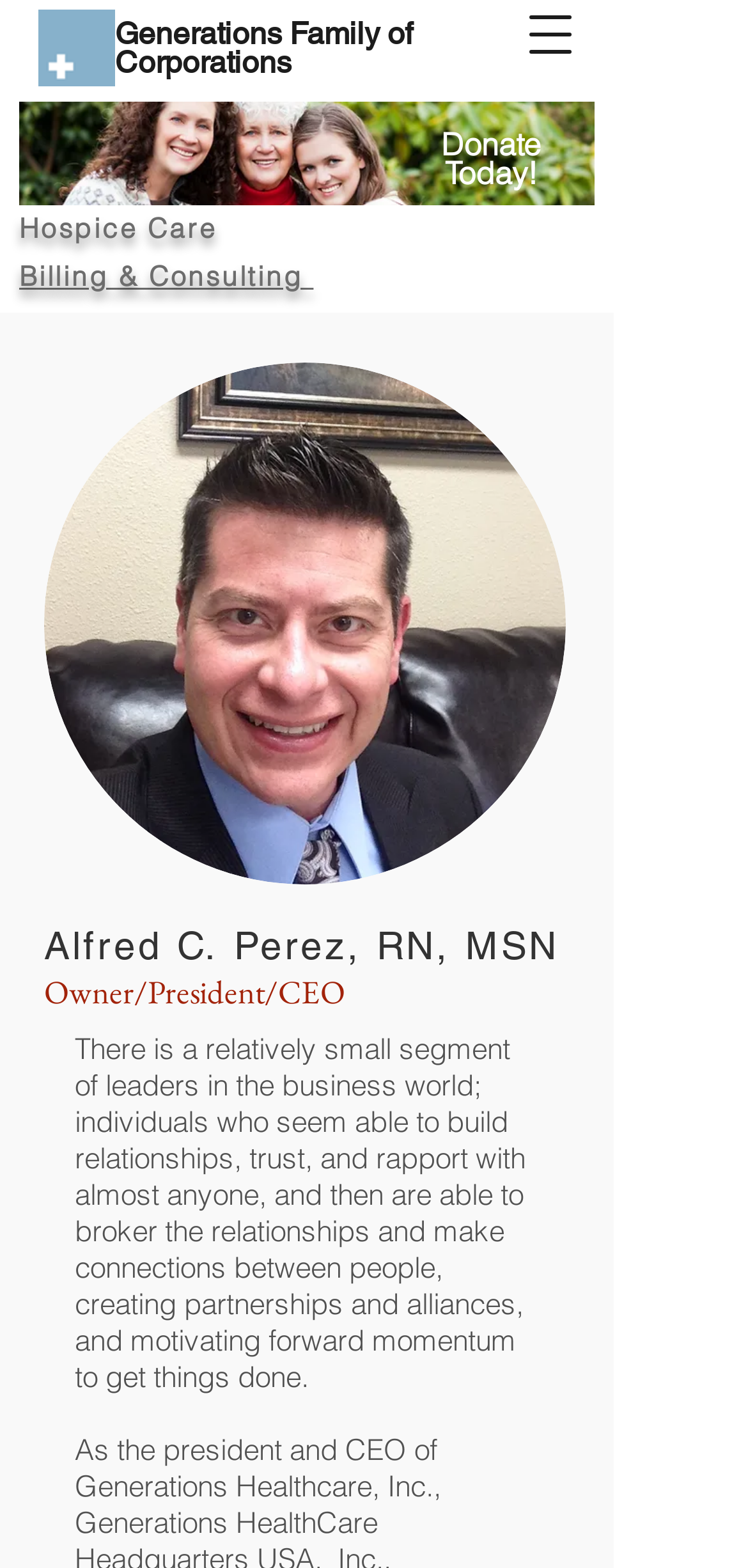What is the topic of the link below the image 'Three Generations'?
Using the screenshot, give a one-word or short phrase answer.

Hospice Care